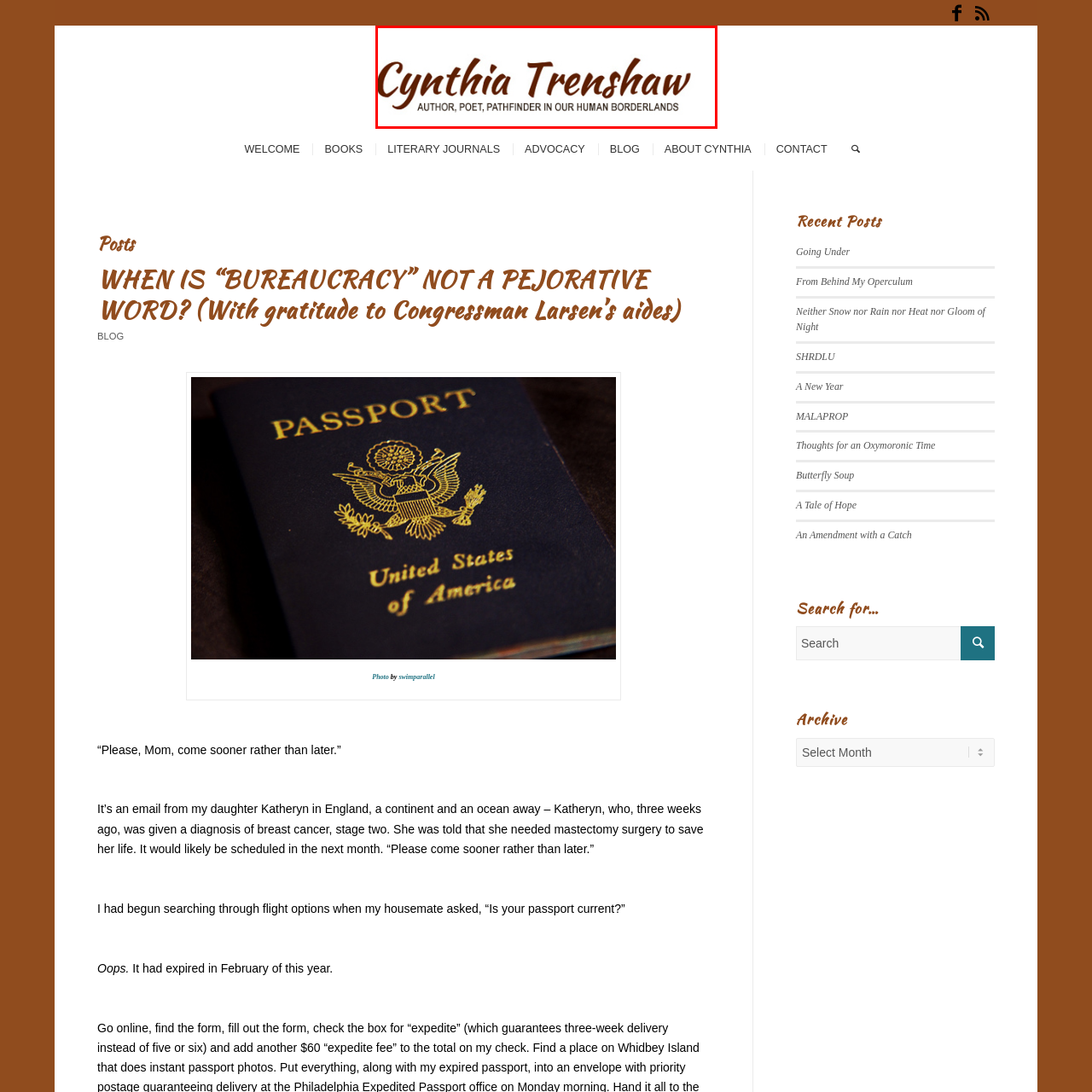What is the purpose of the image?
Study the image within the red bounding box and provide a detailed response to the question.

The image serves as a visual representation of Cynthia Trenshaw's artistic persona, inviting viewers to engage with her literary contributions, which suggests that the purpose of the image is to introduce and showcase her work as an author and poet.